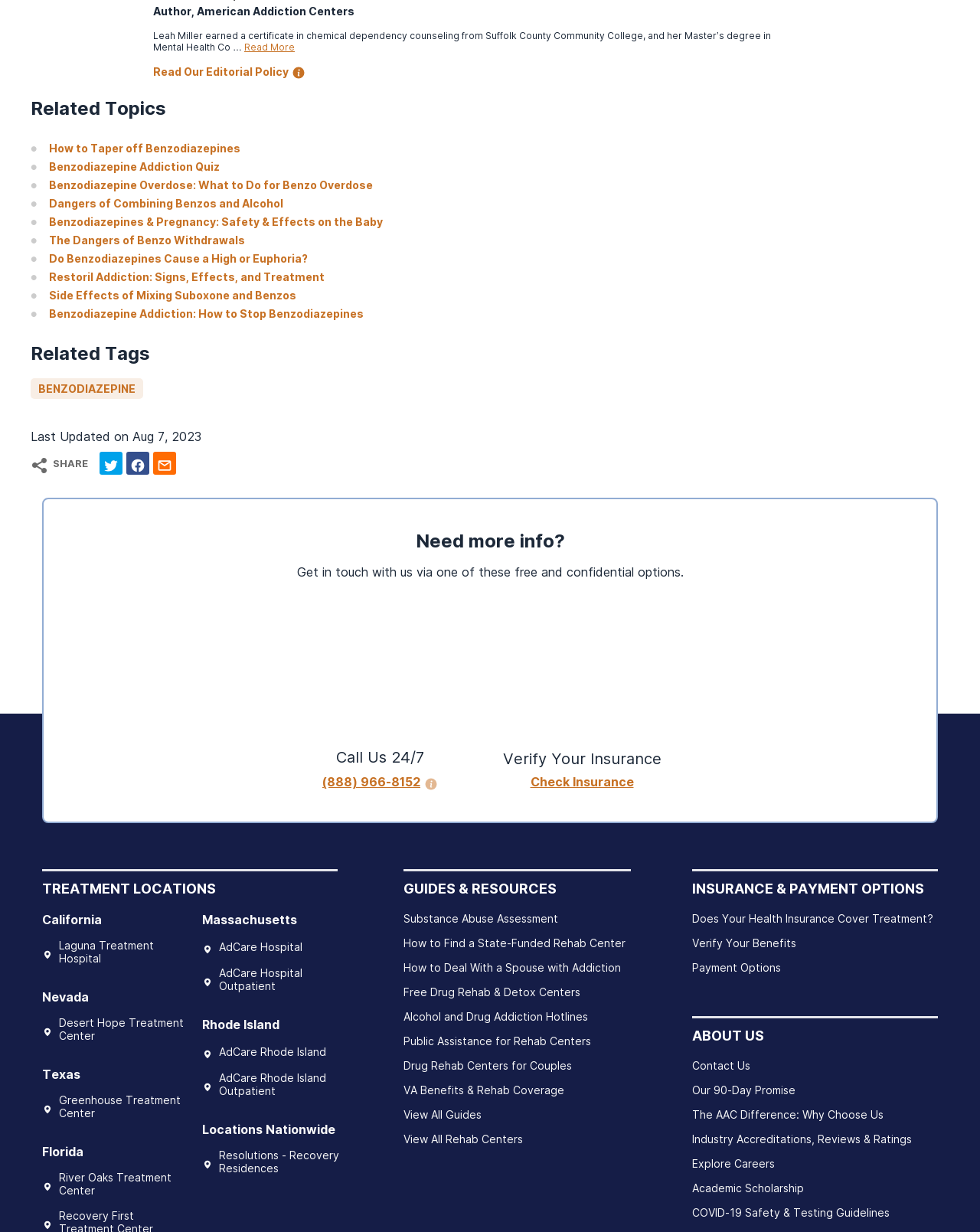Answer the question in a single word or phrase:
What is the topic of the webpage?

Benzodiazepine addiction